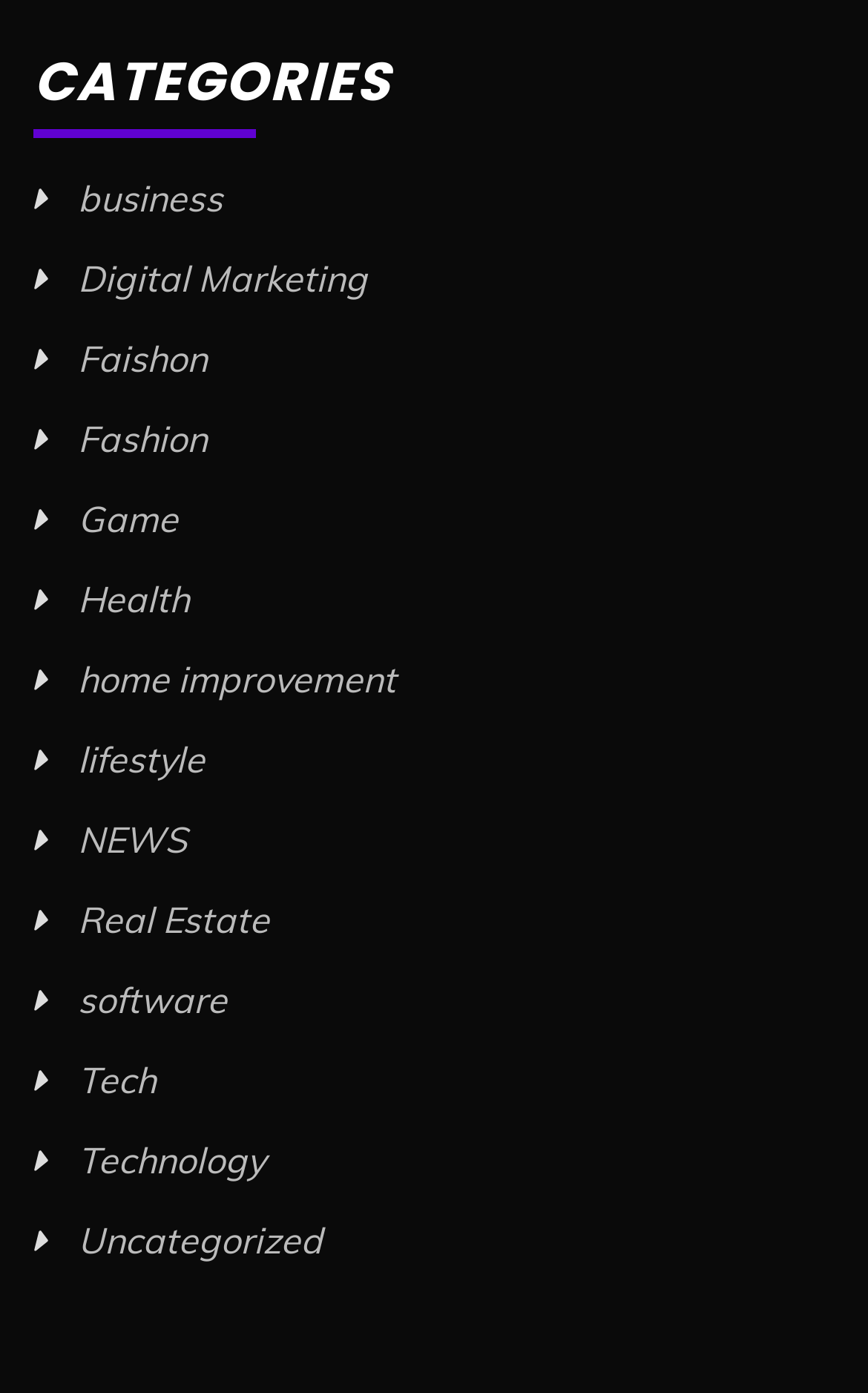Are there any categories related to technology?
Can you offer a detailed and complete answer to this question?

I scanned the links under the 'CATEGORIES' heading and found that there are multiple categories related to technology, such as 'Tech', 'Technology', and 'software'.